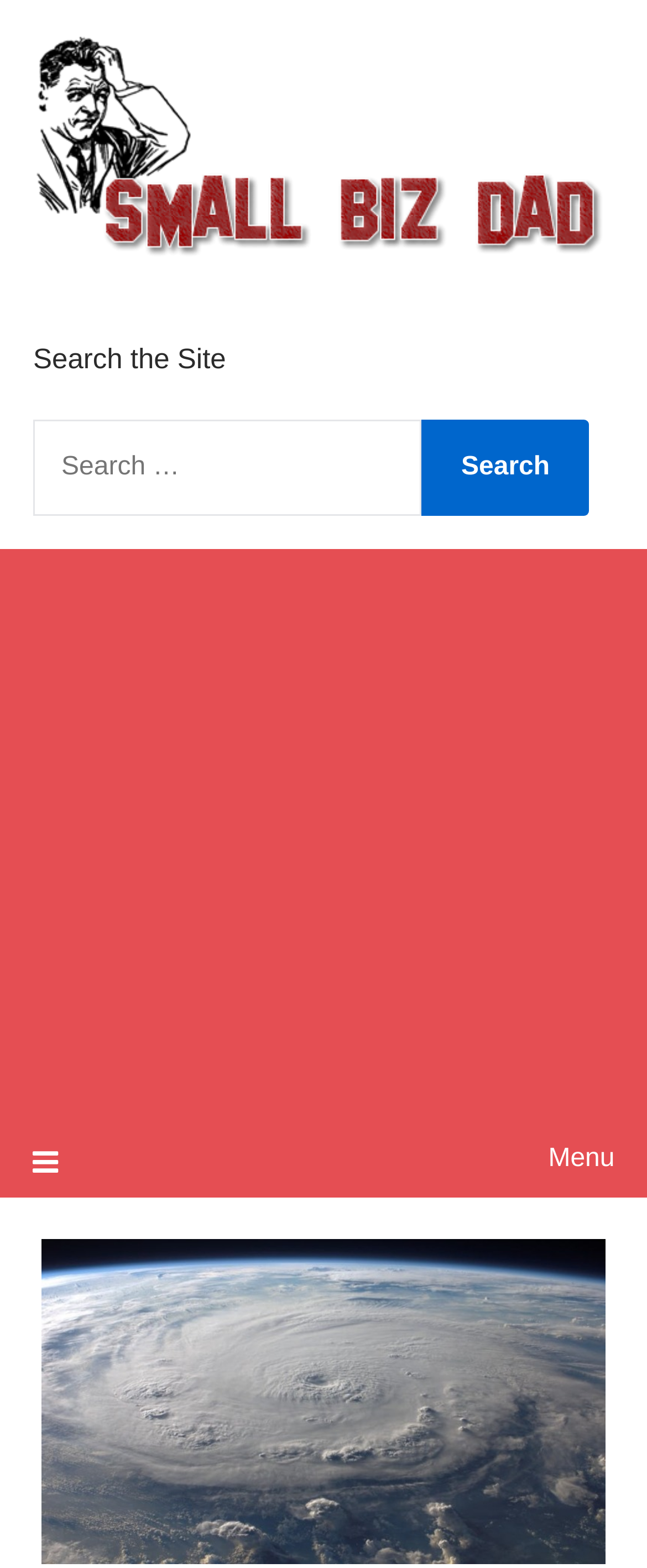What is the name of the website?
Please answer the question as detailed as possible.

The name of the website can be found in the top-left corner of the webpage, where it says 'Small Biz Dad' in a link format.